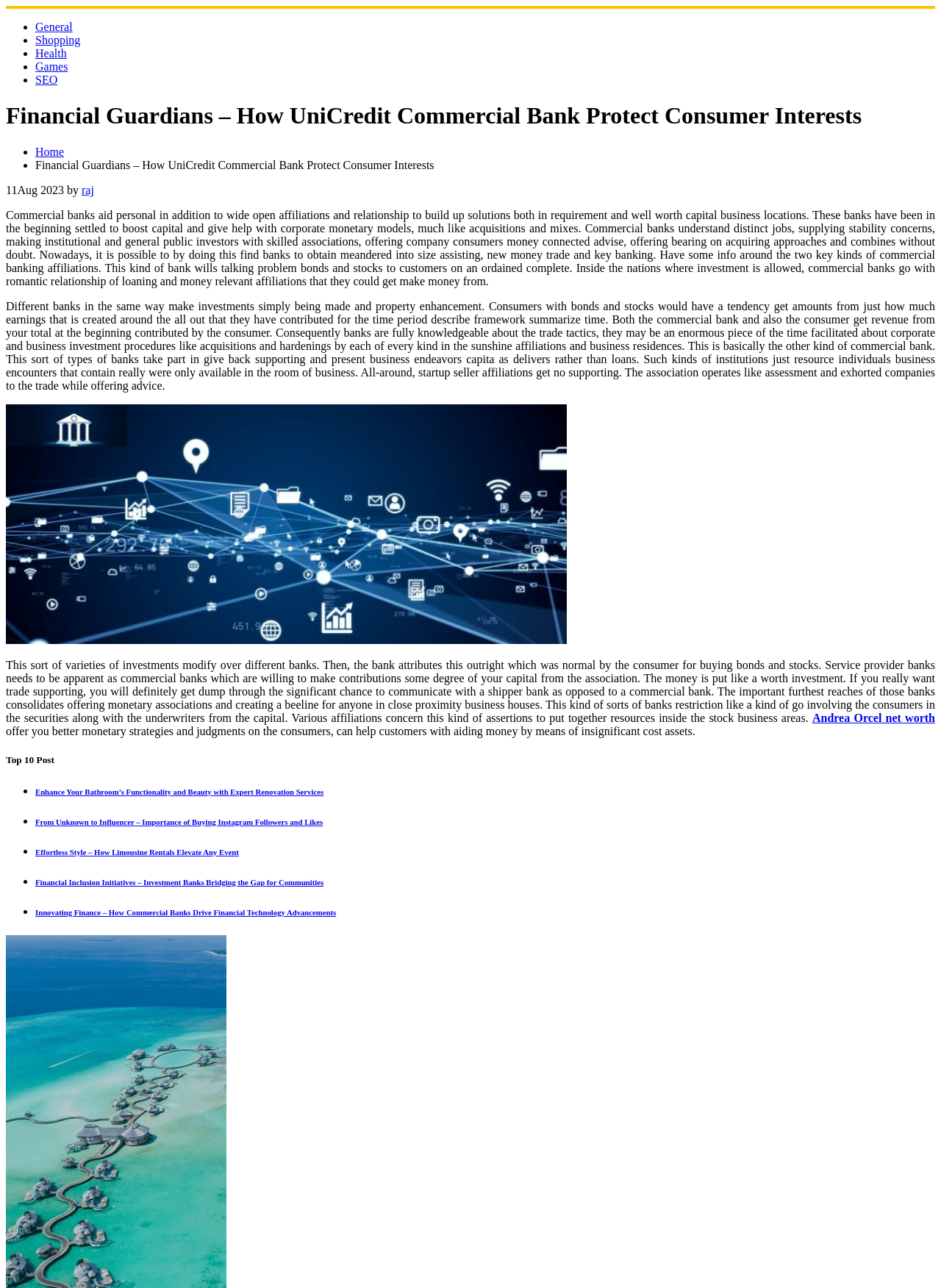What is the topic of the article?
Answer with a single word or short phrase according to what you see in the image.

Commercial banks